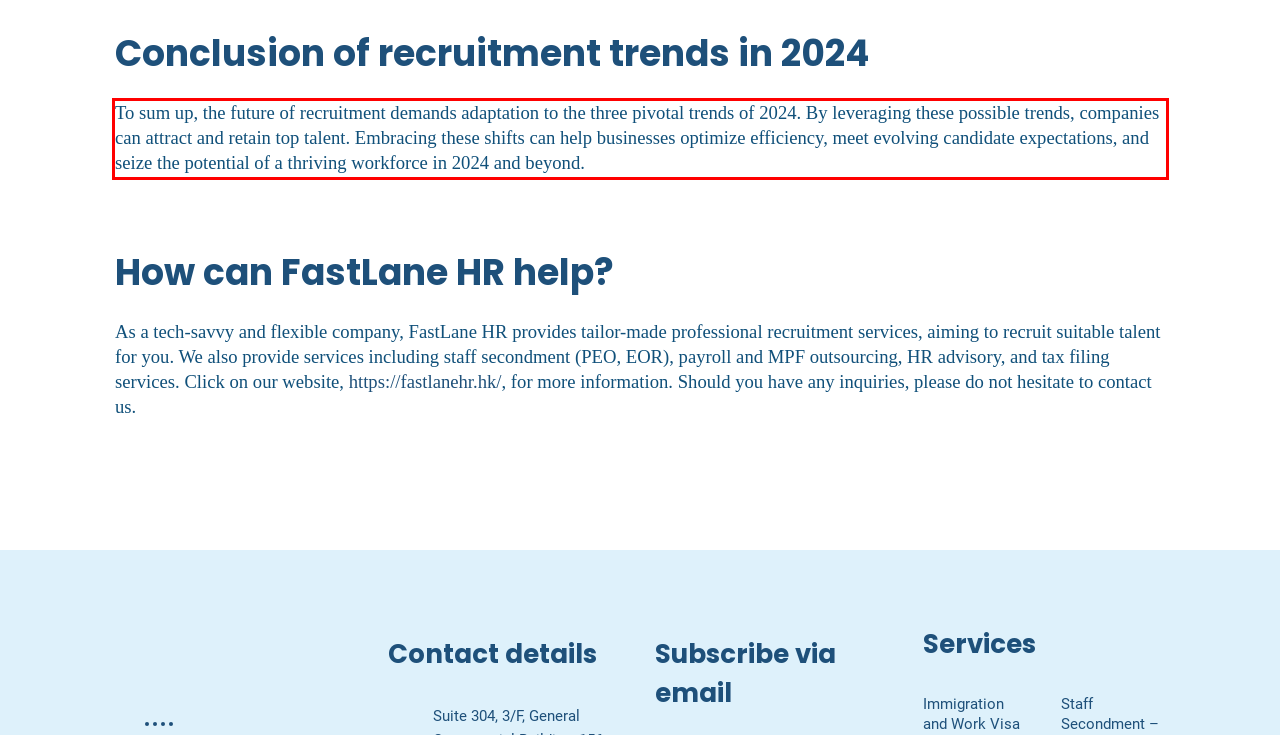You are given a webpage screenshot with a red bounding box around a UI element. Extract and generate the text inside this red bounding box.

To sum up, the future of recruitment demands adaptation to the three pivotal trends of 2024. By leveraging these possible trends, companies can attract and retain top talent. Embracing these shifts can help businesses optimize efficiency, meet evolving candidate expectations, and seize the potential of a thriving workforce in 2024 and beyond.